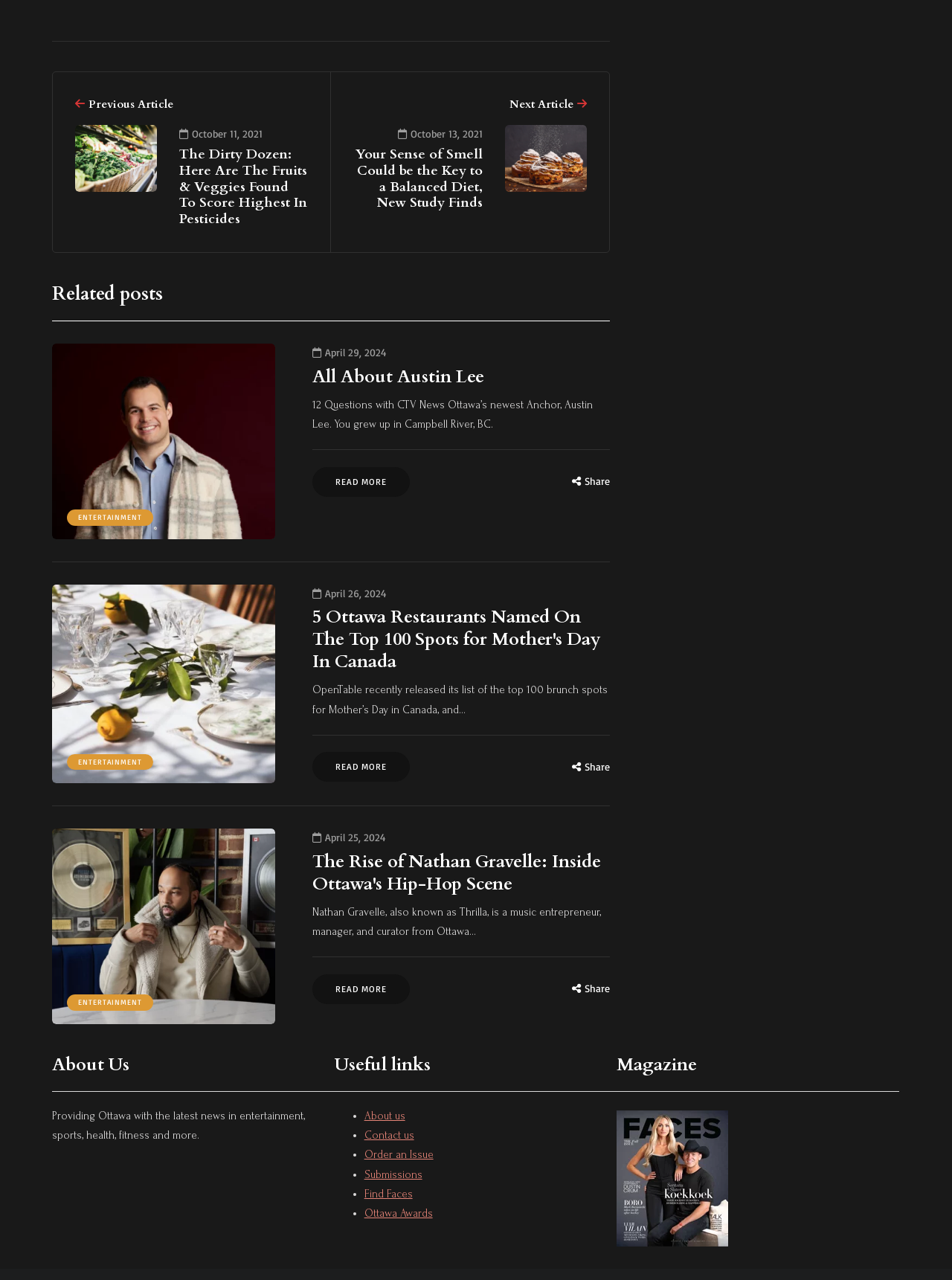Please identify the coordinates of the bounding box that should be clicked to fulfill this instruction: "Click the 'PARTIES' link".

None